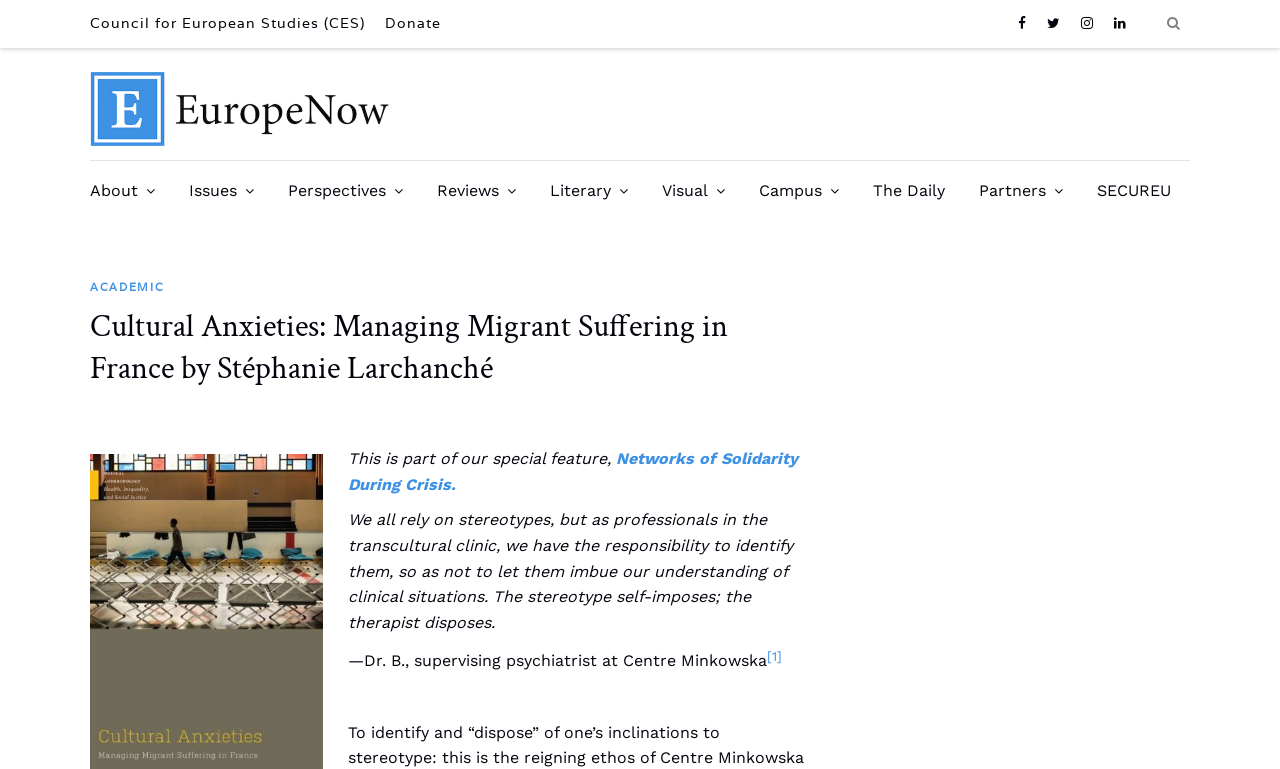Locate the bounding box of the UI element based on this description: "Networks of Solidarity During Crisis.". Provide four float numbers between 0 and 1 as [left, top, right, bottom].

[0.272, 0.584, 0.623, 0.642]